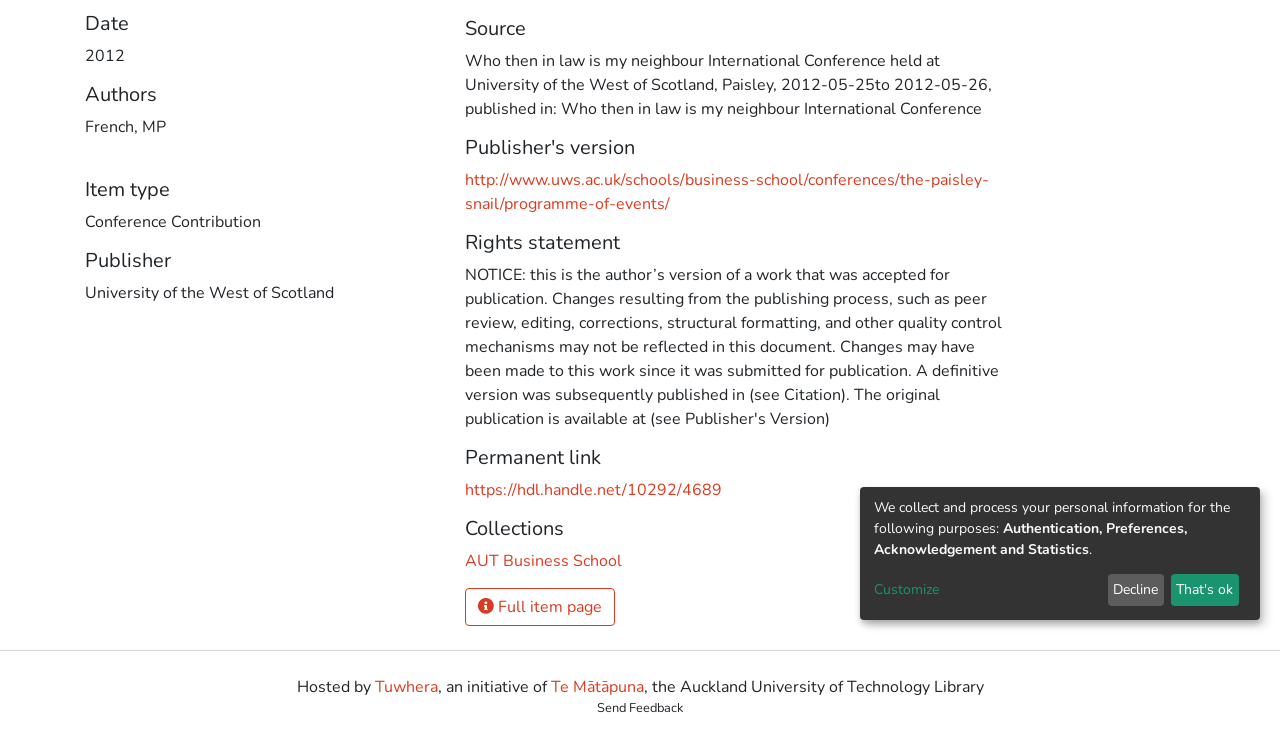From the element description That's ok, predict the bounding box coordinates of the UI element. The coordinates must be specified in the format (top-left x, top-left y, bottom-right x, bottom-right y) and should be within the 0 to 1 range.

[0.915, 0.773, 0.968, 0.817]